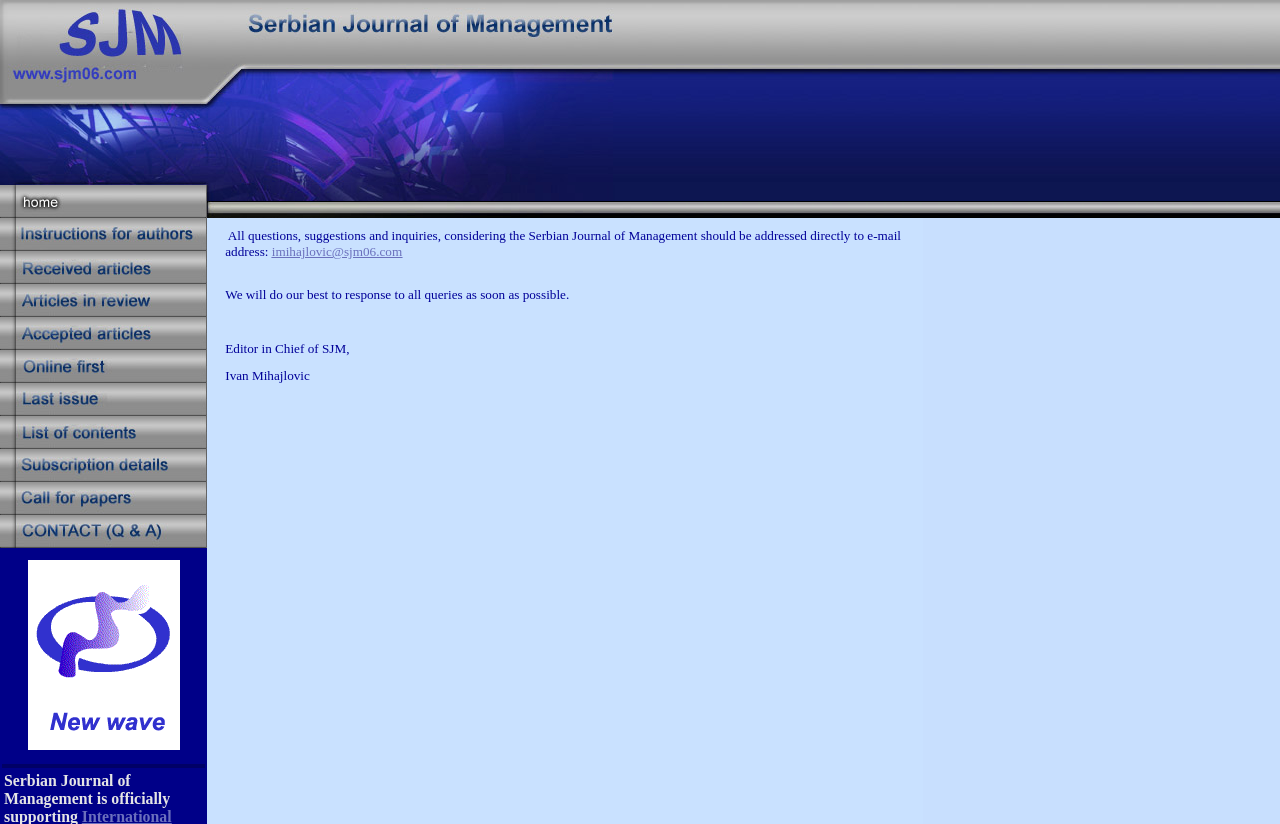How many rows are in the second table?
Using the image as a reference, give a one-word or short phrase answer.

1